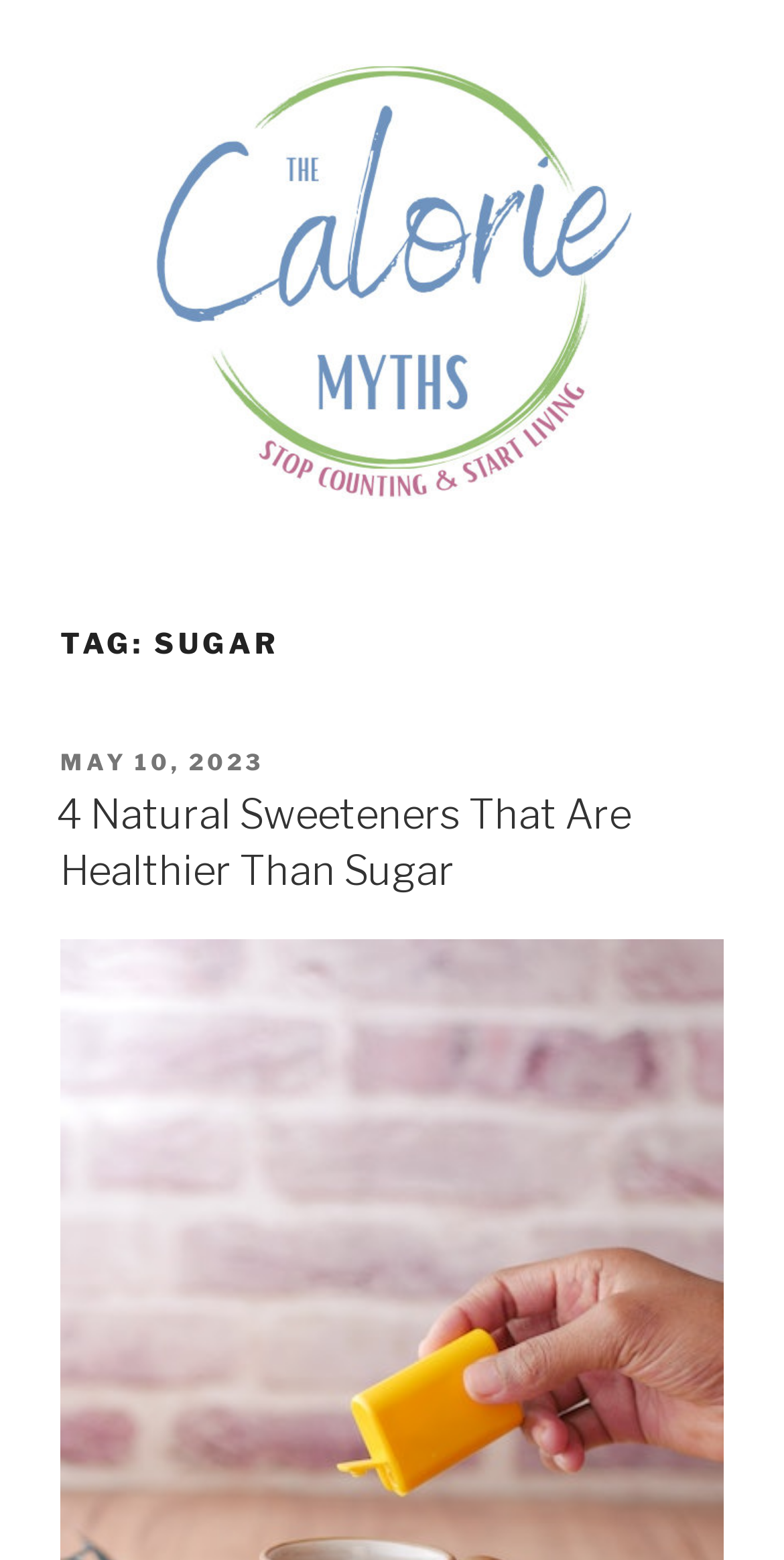From the given element description: "February 8, 2024February 8, 2024", find the bounding box for the UI element. Provide the coordinates as four float numbers between 0 and 1, in the order [left, top, right, bottom].

None